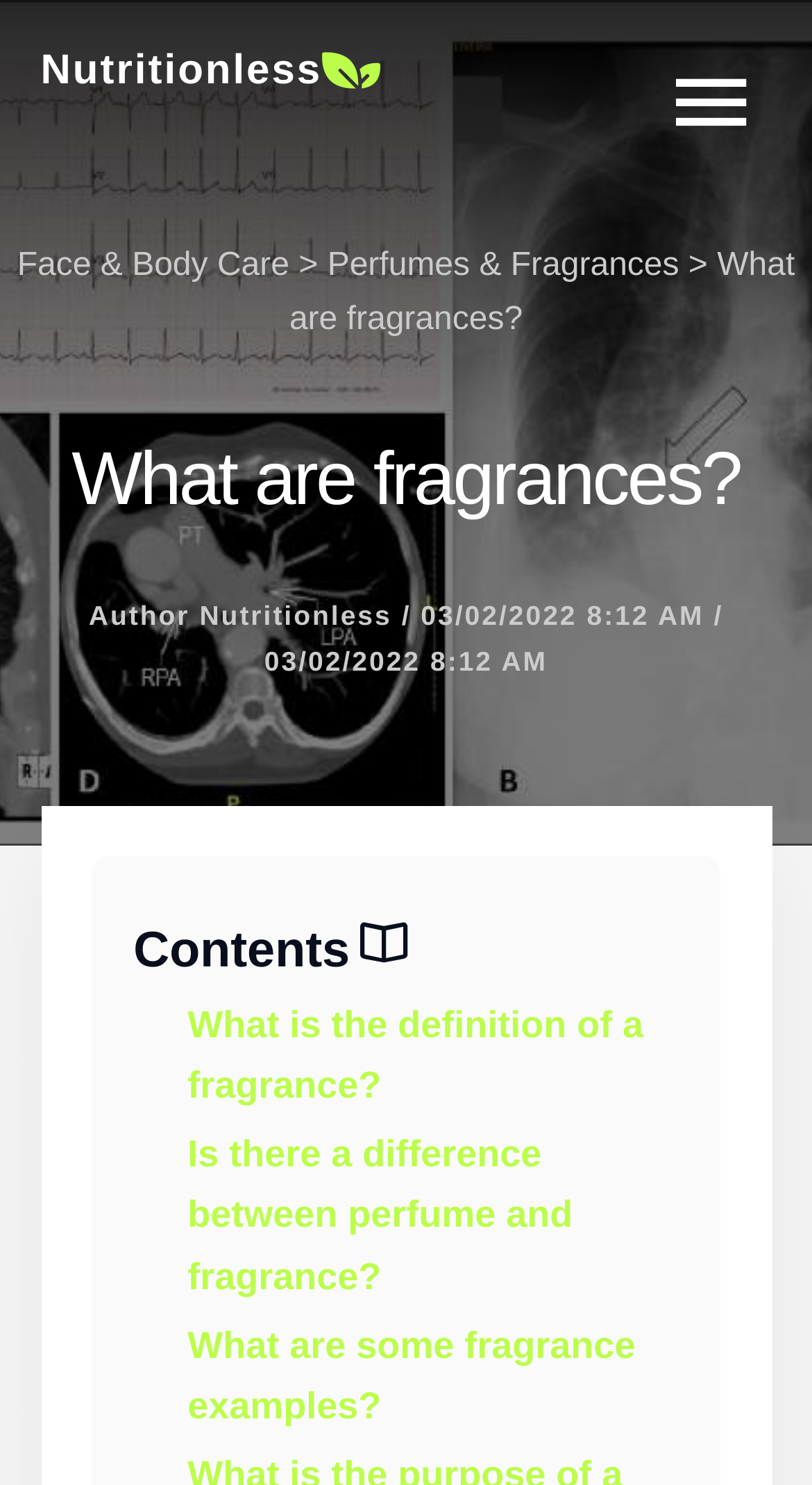What is the time of the article?
Make sure to answer the question with a detailed and comprehensive explanation.

The time of the article can be found by looking at the time elements on the webpage. Specifically, the time element with the text '8:12 AM' is present in two locations, indicating that the article was published at this time.